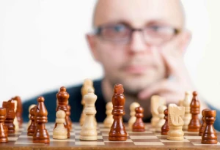Using the information from the screenshot, answer the following question thoroughly:
What is the background of the image like?

The background of the image is blurred, which helps to highlight the individual's intense gaze and emphasize the concentration and seriousness of the moment, as mentioned in the caption.